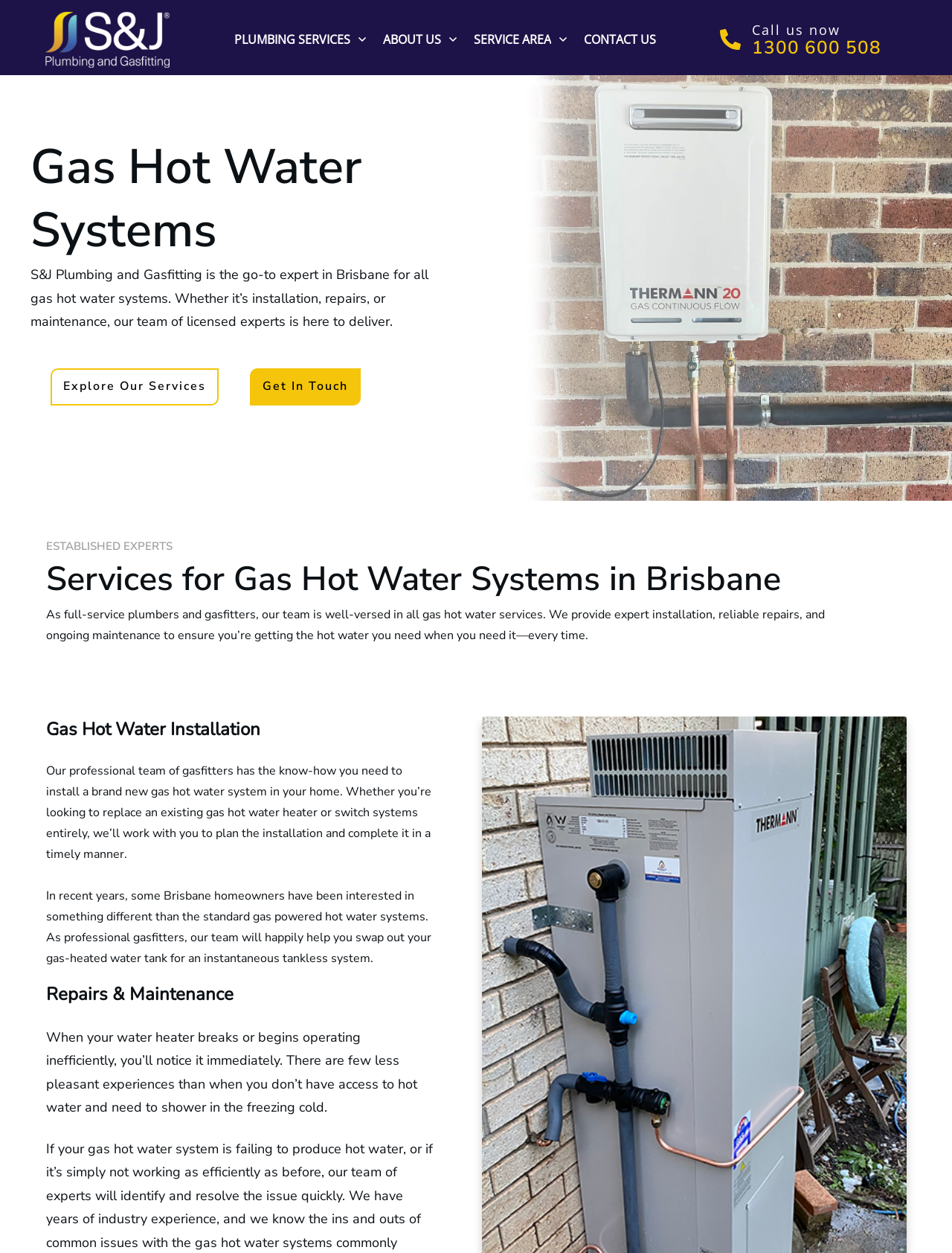Locate the bounding box coordinates of the element I should click to achieve the following instruction: "Get in touch".

[0.263, 0.294, 0.379, 0.323]